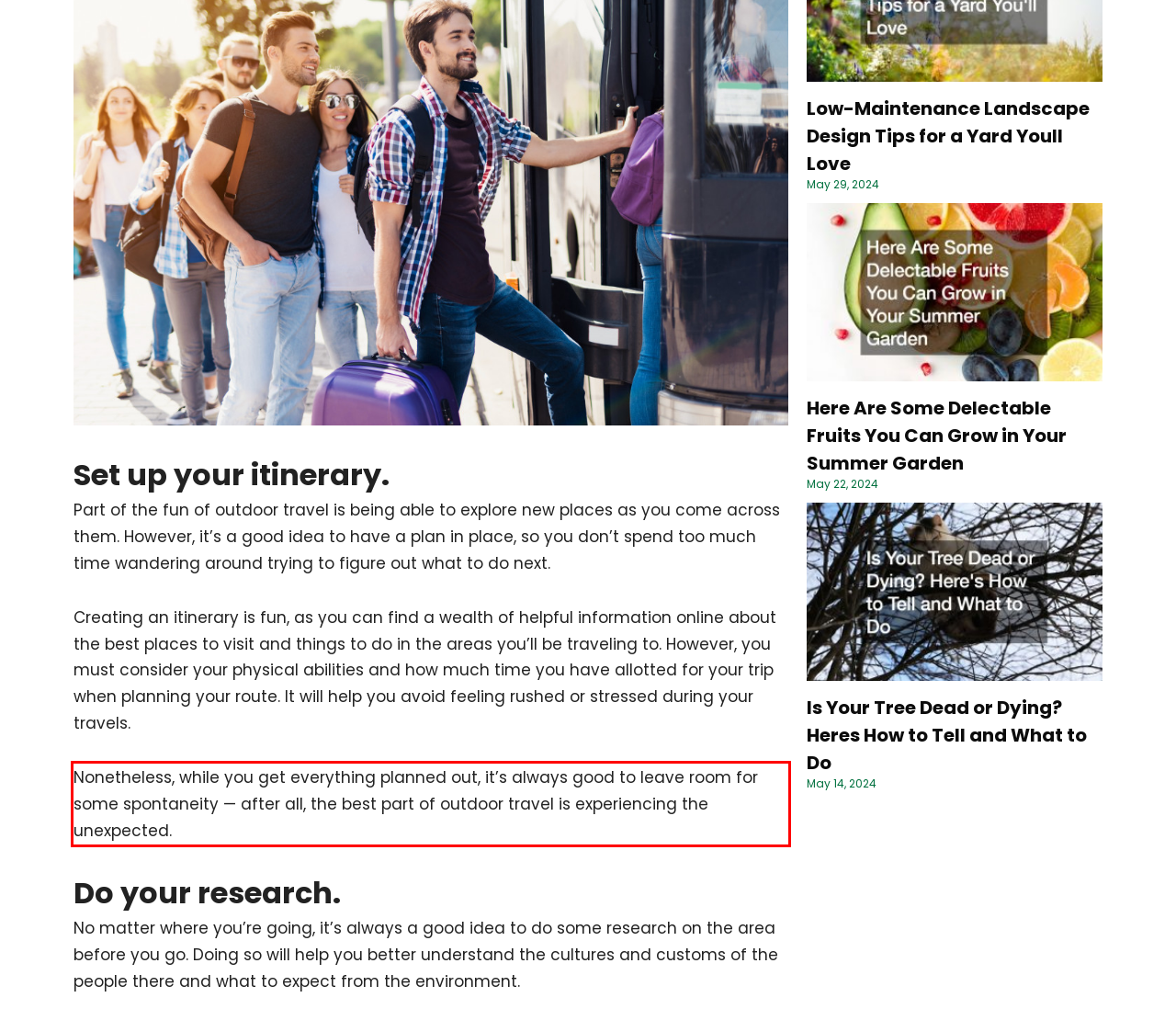Given a screenshot of a webpage with a red bounding box, please identify and retrieve the text inside the red rectangle.

Nonetheless, while you get everything planned out, it’s always good to leave room for some spontaneity — after all, the best part of outdoor travel is experiencing the unexpected.